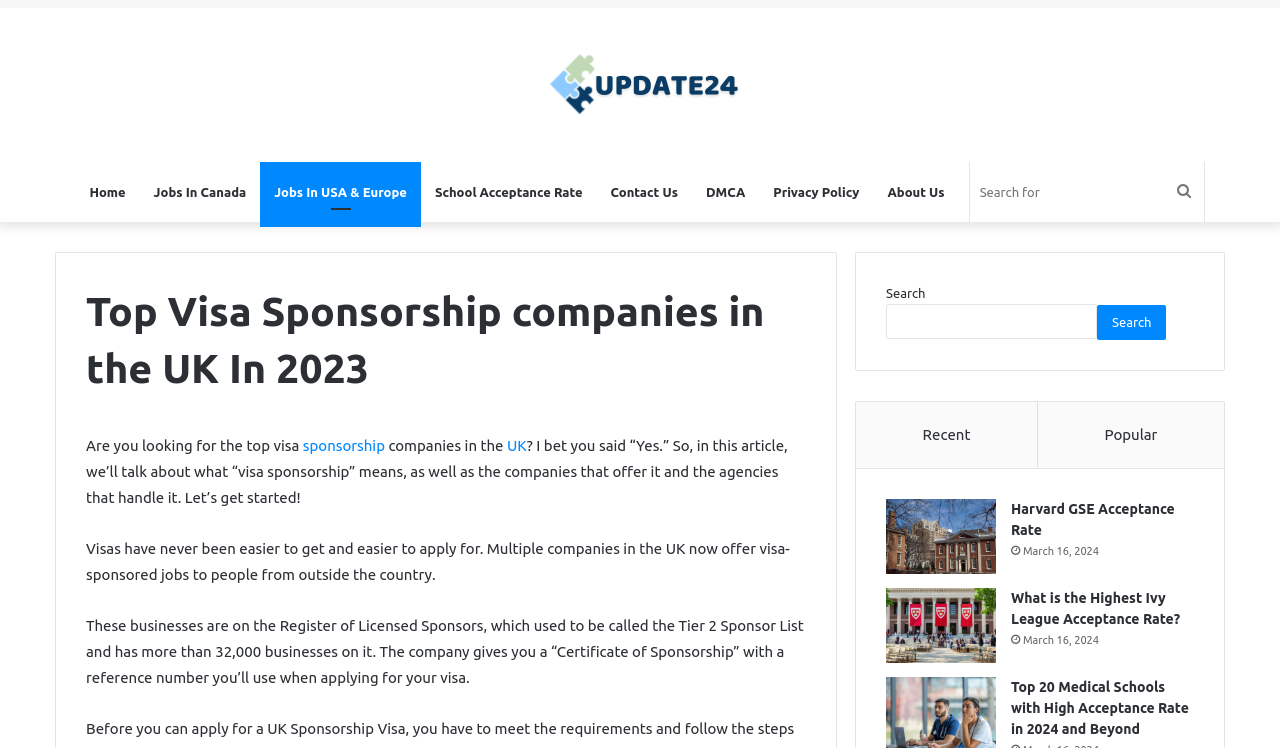What is the purpose of the search bar?
Provide a detailed and extensive answer to the question.

The search bar is likely intended for users to search for specific jobs or companies that offer visa sponsorship, as it is located near the top of the webpage and has a placeholder text 'Search for'.